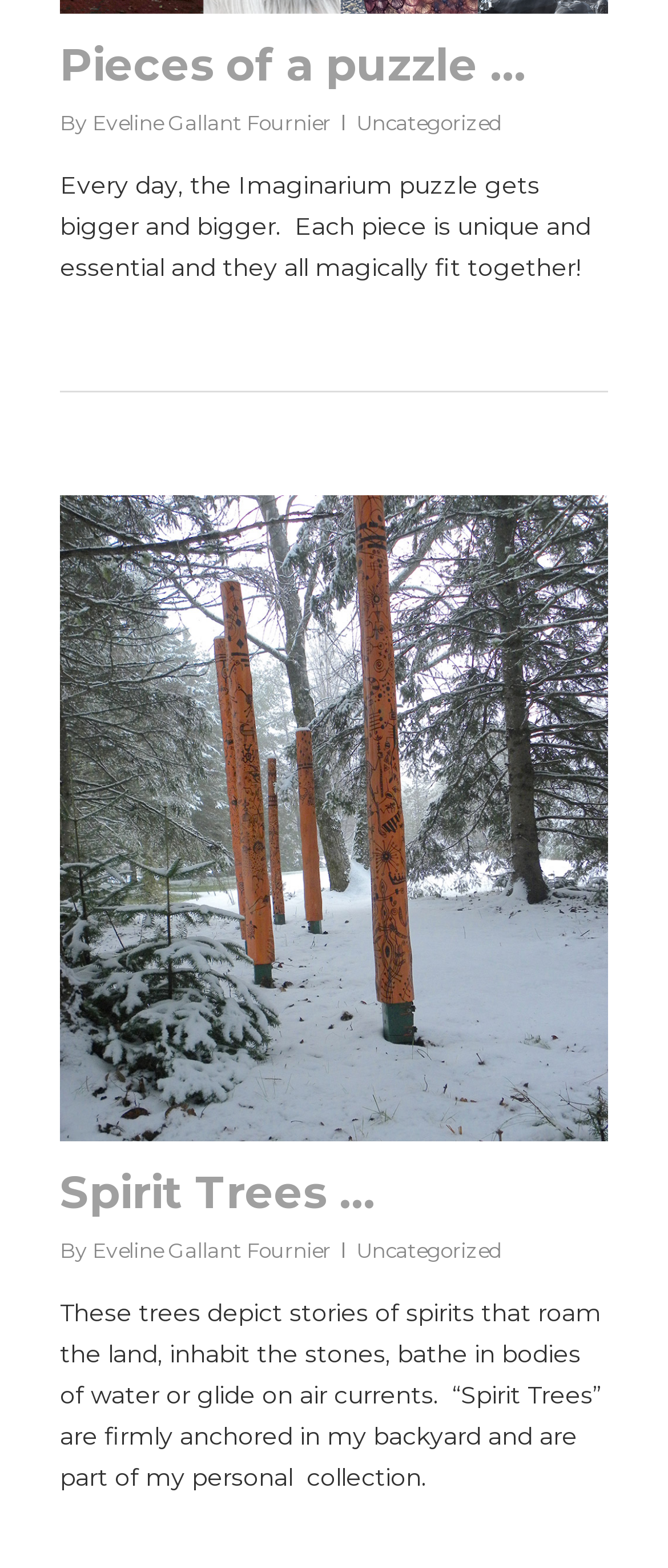What is the author of the first puzzle?
Answer the question using a single word or phrase, according to the image.

Eveline Gallant Fournier